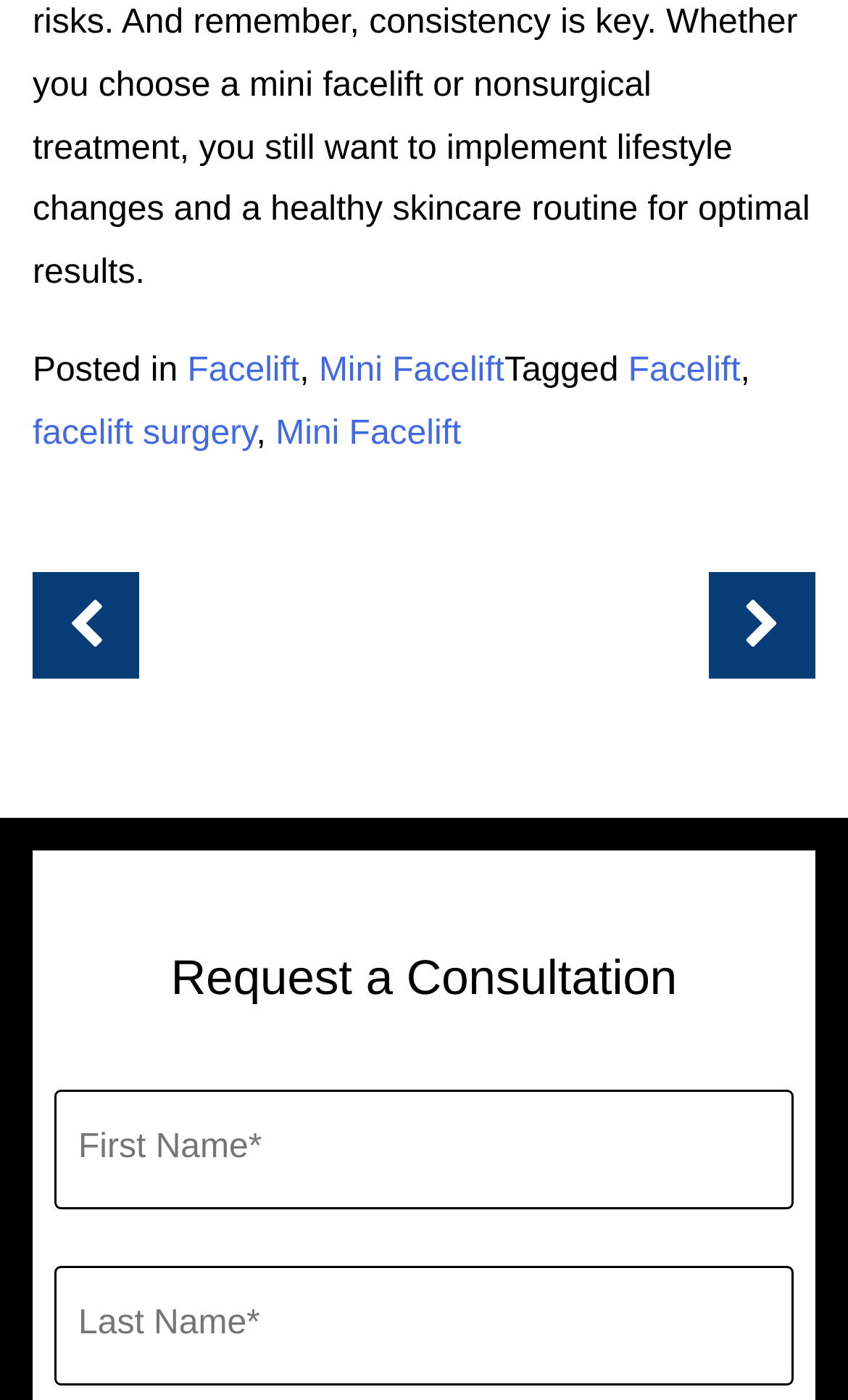What information is required to request a consultation?
Please provide a single word or phrase based on the screenshot.

First Name and Last Name